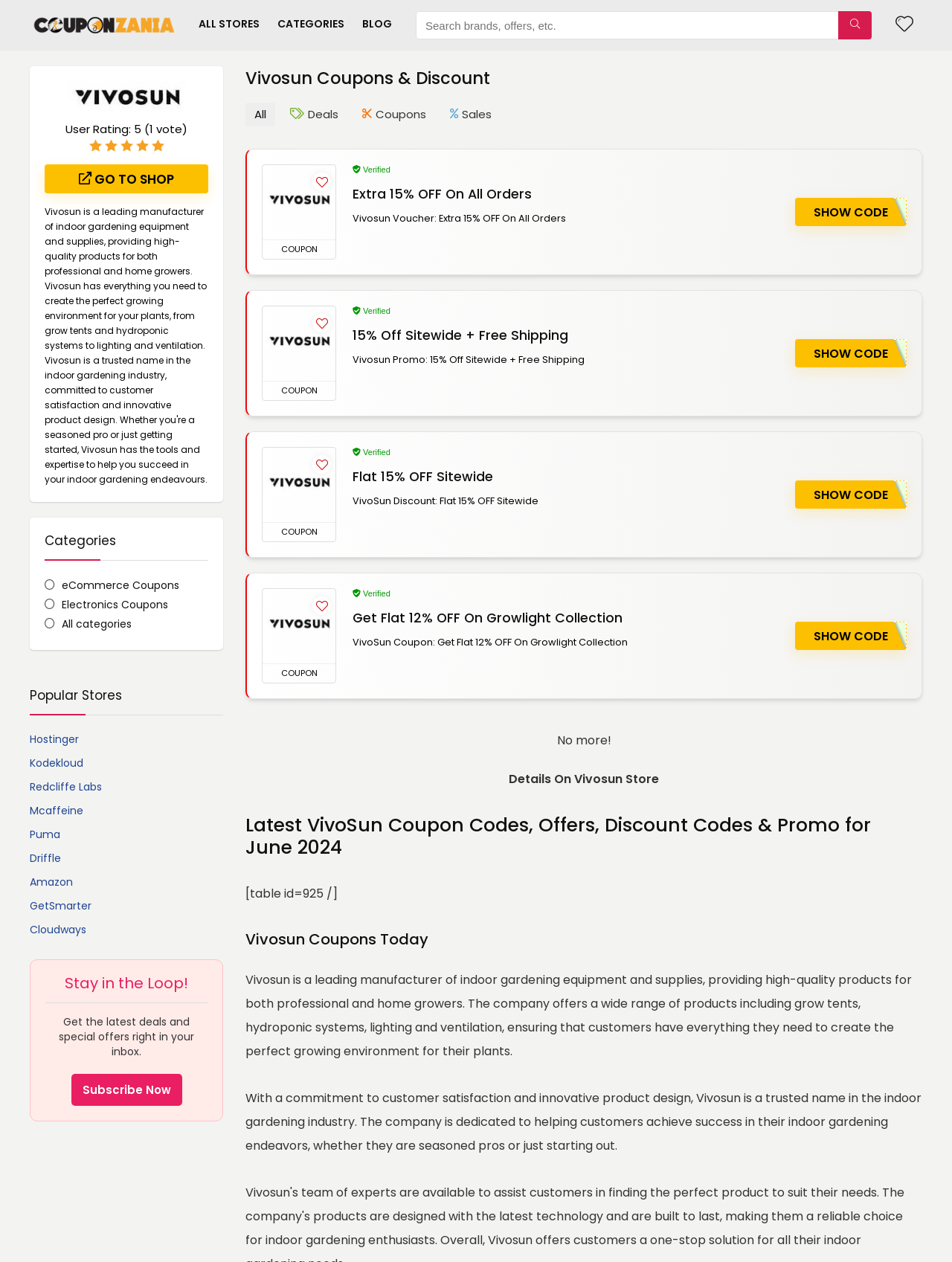Use a single word or phrase to answer this question: 
How many categories are listed?

3